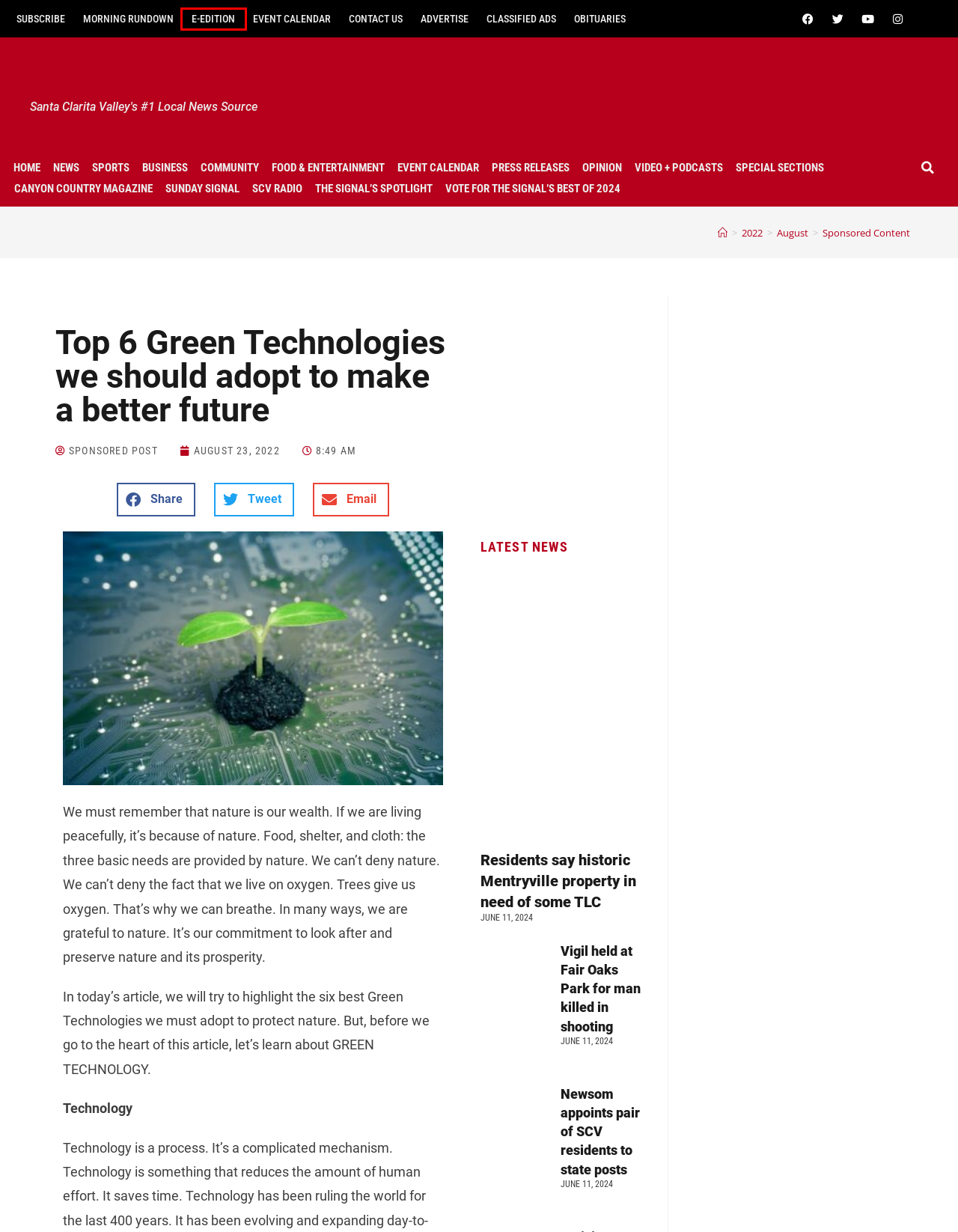Review the webpage screenshot and focus on the UI element within the red bounding box. Select the best-matching webpage description for the new webpage that follows after clicking the highlighted element. Here are the candidates:
A. News | Santa Clarita Valley Signal
B. View Listings – The Santa Clarita Valley Signal –– Classifieds
C. Sponsored Post, Author at Santa Clarita Valley Signal
D. Special Sections | Santa Clarita Valley Signal
E. Community Press Releases | Santa Clarita Valley Signal
F. Advertise with The Santa Clarita Valley Signal
G. E-Edition | Santa Clarita Valley Signal
H. Event Calendar | Santa Clarita Valley Signal

G